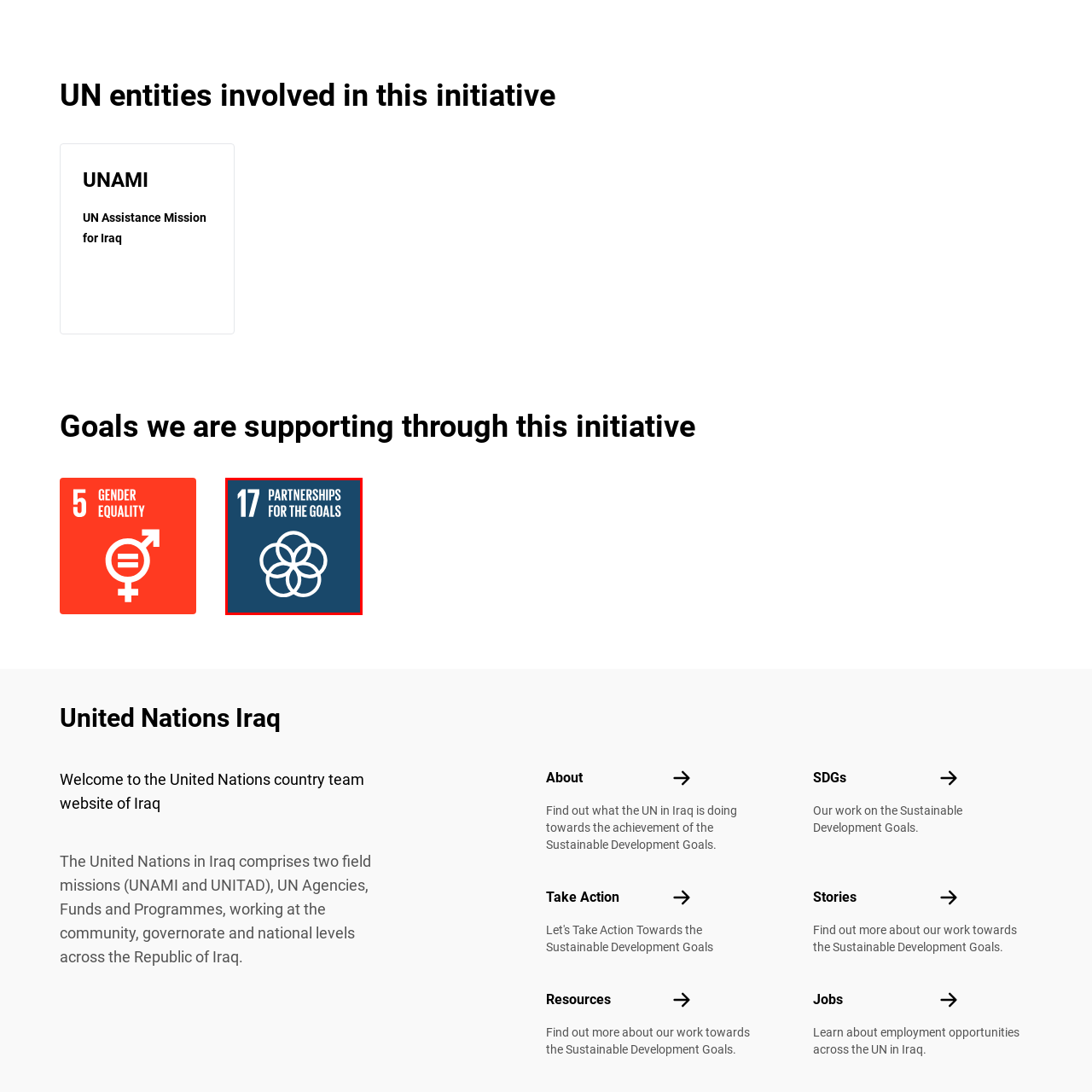What do the interlinked circles symbolize?
Analyze the image surrounded by the red bounding box and provide a thorough answer.

The white emblem composed of interlinked circles symbolizes collaboration and interconnectedness among various stakeholders, emphasizing the importance of partnerships in achieving sustainable development.